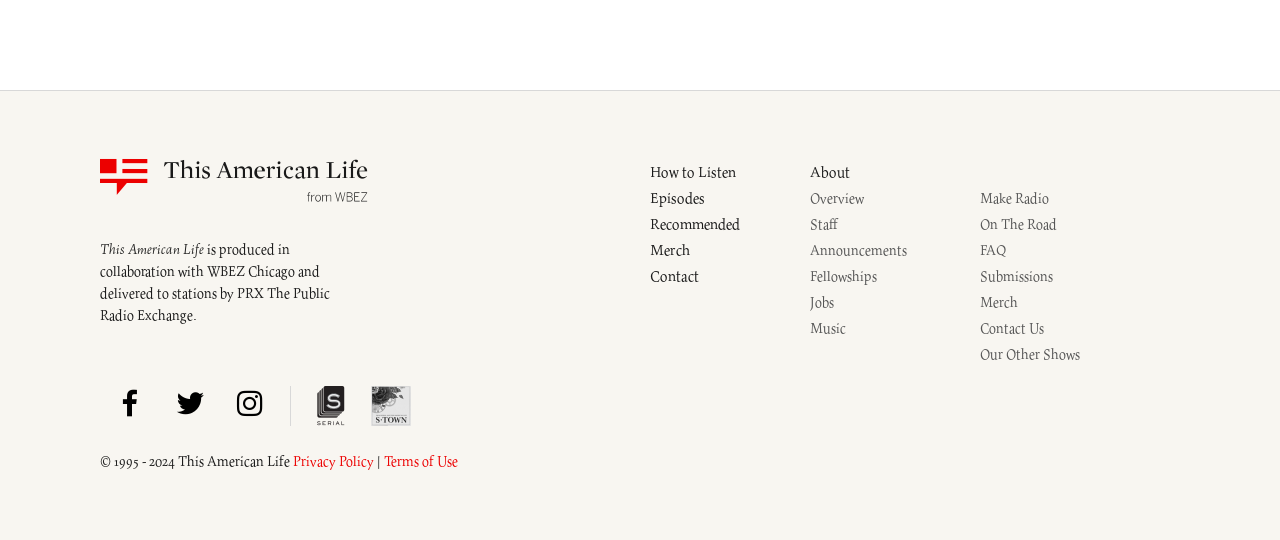What is the name of the radio show?
Utilize the information in the image to give a detailed answer to the question.

The name of the radio show can be found in the link element with the text '  This American Life' at the top of the webpage.